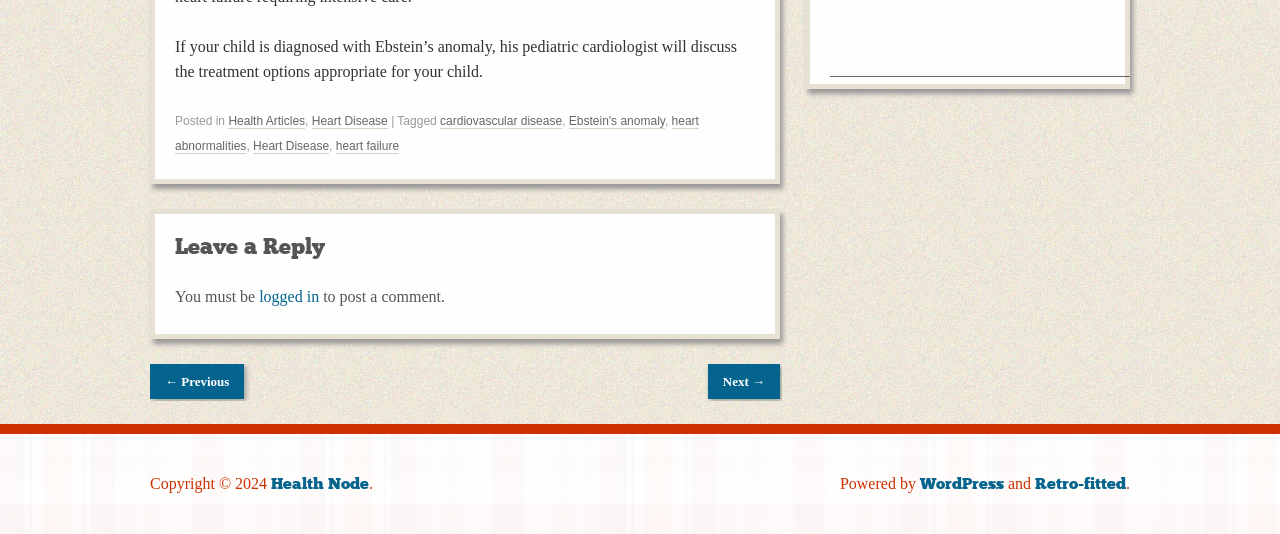Find the bounding box coordinates of the element you need to click on to perform this action: 'Click on 'Health Node''. The coordinates should be represented by four float values between 0 and 1, in the format [left, top, right, bottom].

[0.212, 0.887, 0.288, 0.922]